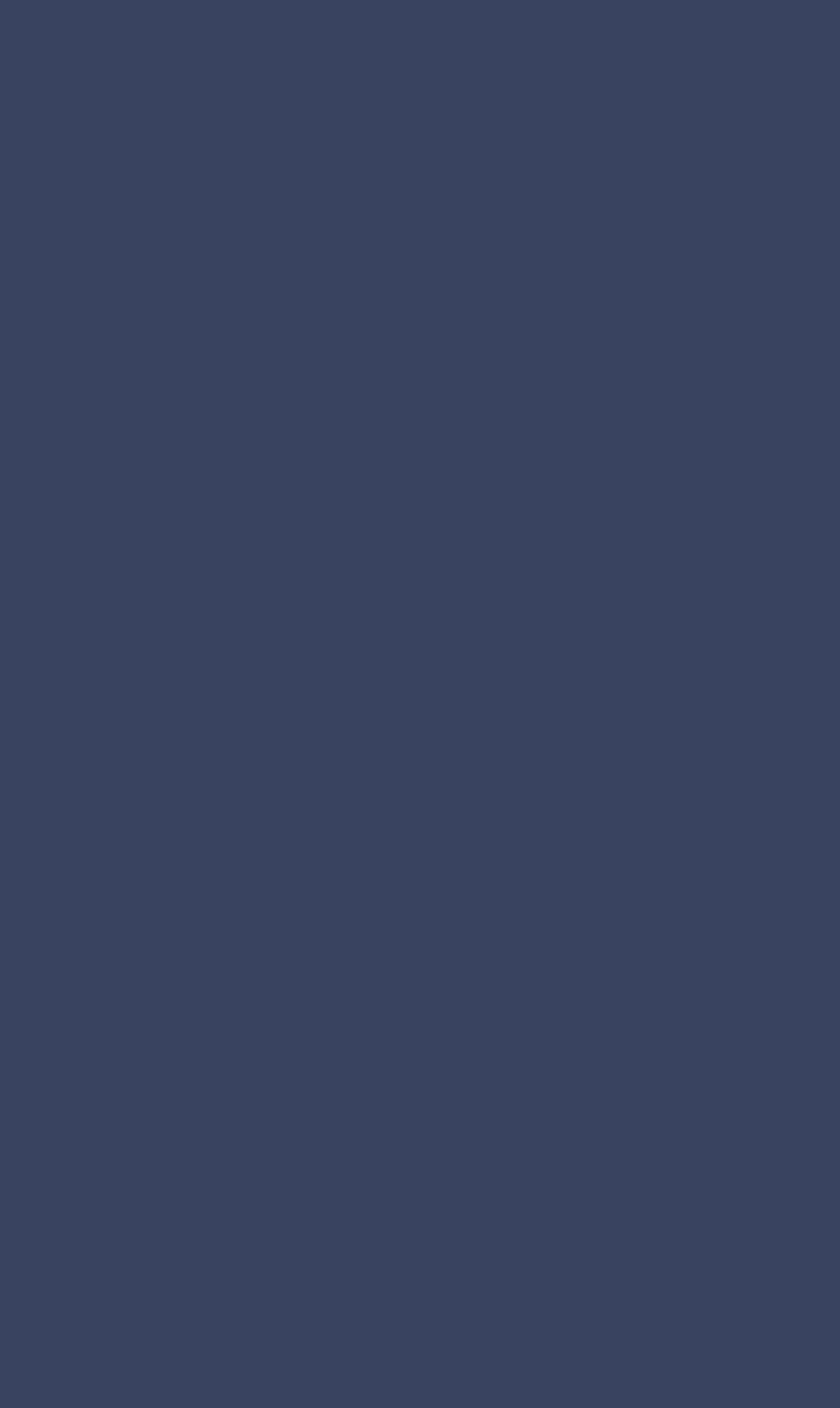How many links are there in the footer section?
Kindly answer the question with as much detail as you can.

I counted the number of links in the footer section, which are 'Regulamin', 'Polityka prywatności', 'Polityka cookies', 'Deklaracja dostępności', 'www.pwm.com.pl', 'sales@pwm.com.pl', and the social media links, so there are 7 links in total.